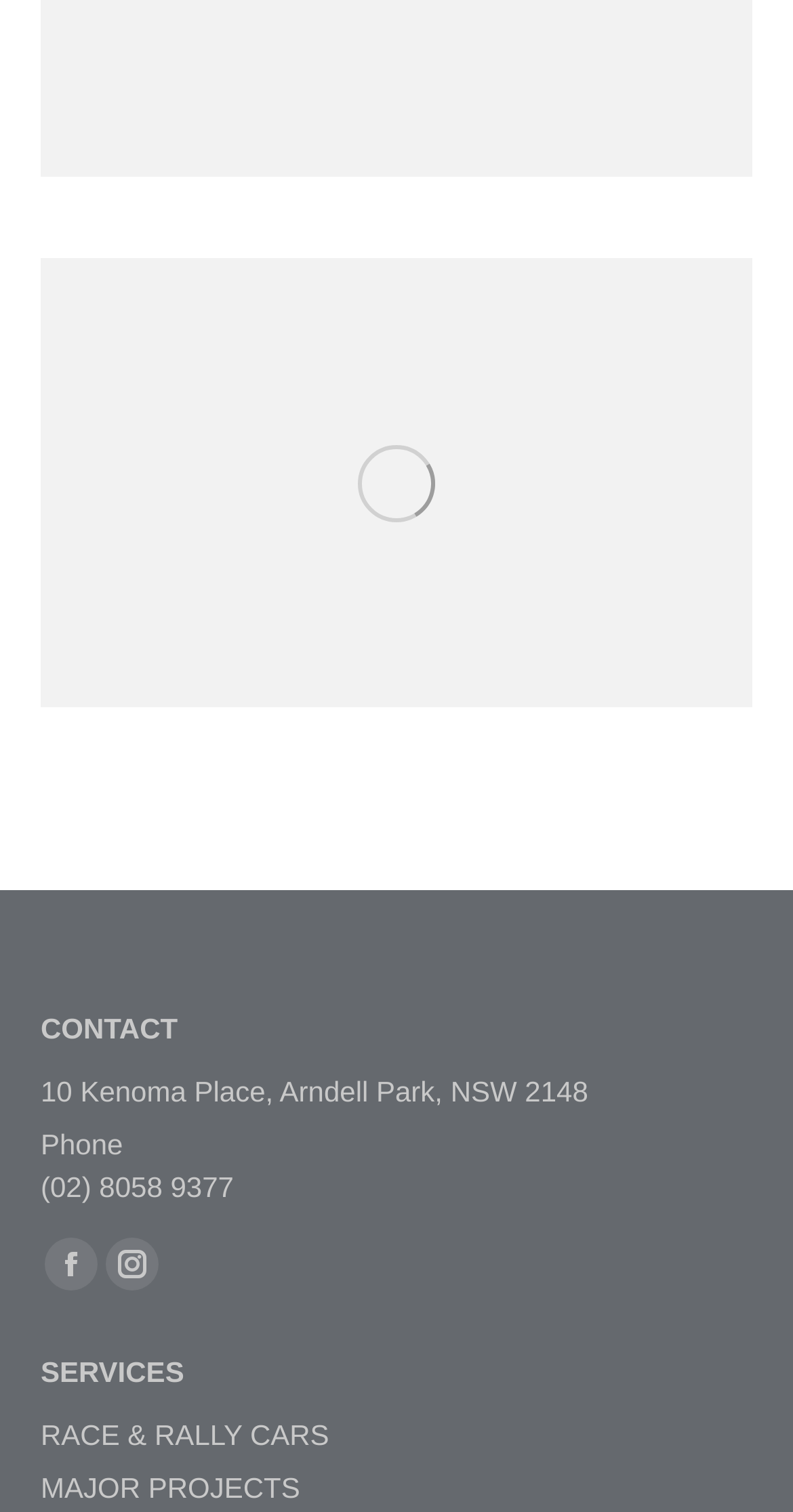Find the bounding box coordinates corresponding to the UI element with the description: "Advertise". The coordinates should be formatted as [left, top, right, bottom], with values as floats between 0 and 1.

None